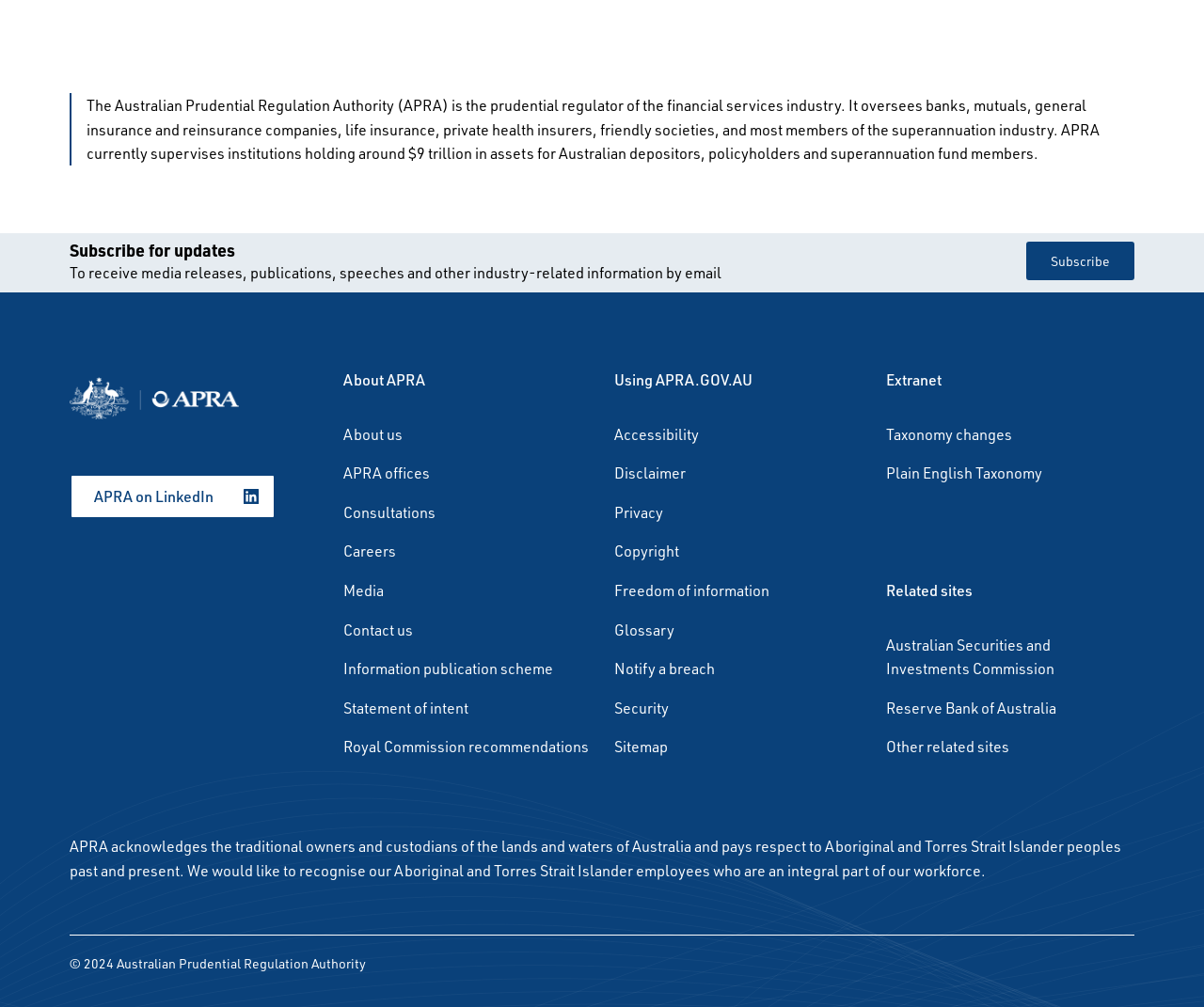How can I receive media releases and publications?
Based on the image, please offer an in-depth response to the question.

According to the text under the 'Subscribe for updates' heading, I can receive media releases, publications, speeches, and other industry-related information by email by clicking the 'Subscribe' link.